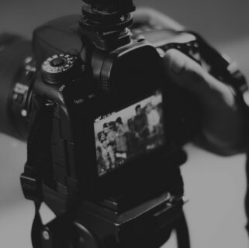What is the tone of the image?
Refer to the screenshot and deliver a thorough answer to the question presented.

The caption describes the image as having a monochrome tone, which means it is presented in shades of gray, giving it a dramatic and artistic flair.